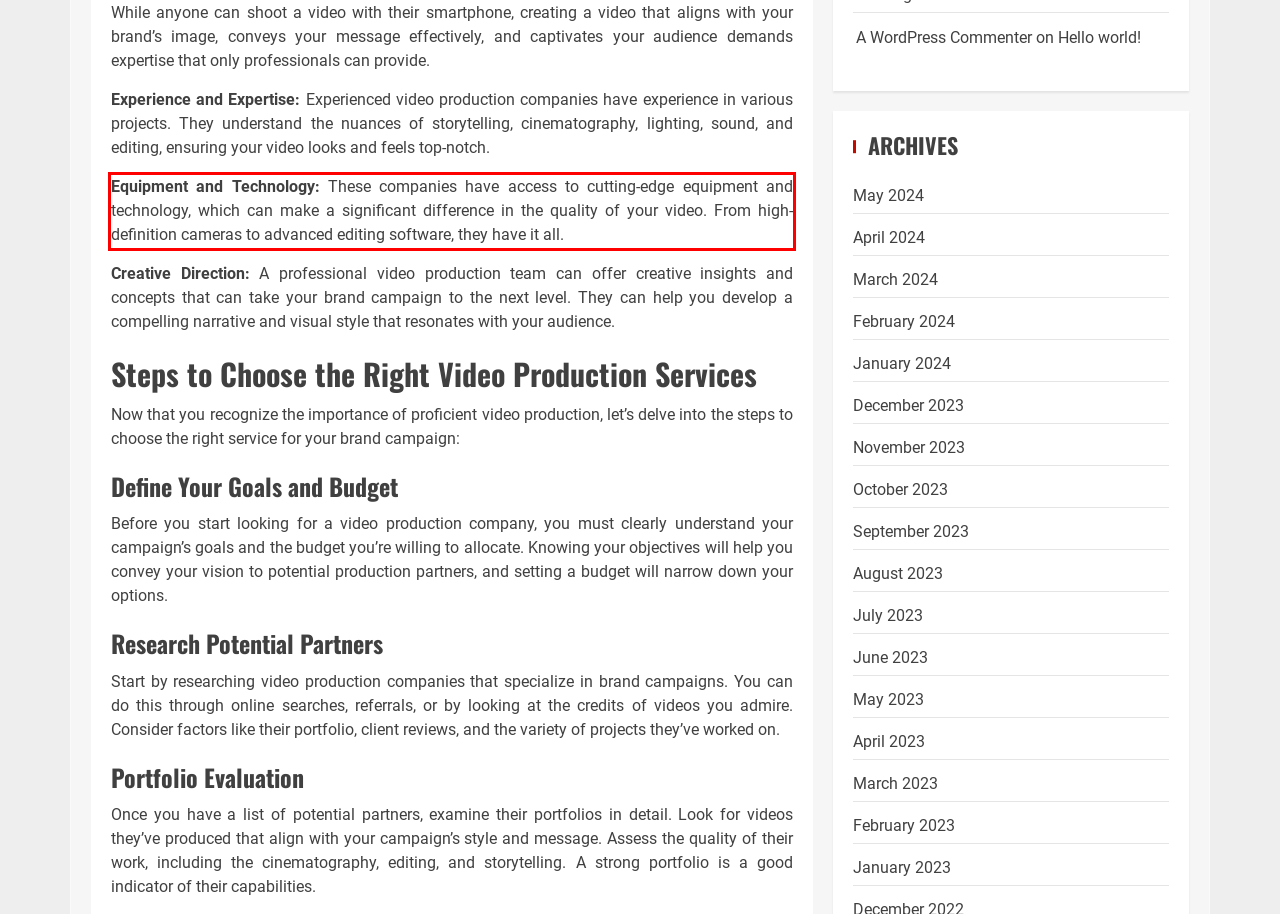Perform OCR on the text inside the red-bordered box in the provided screenshot and output the content.

Equipment and Technology: These companies have access to cutting-edge equipment and technology, which can make a significant difference in the quality of your video. From high-definition cameras to advanced editing software, they have it all.